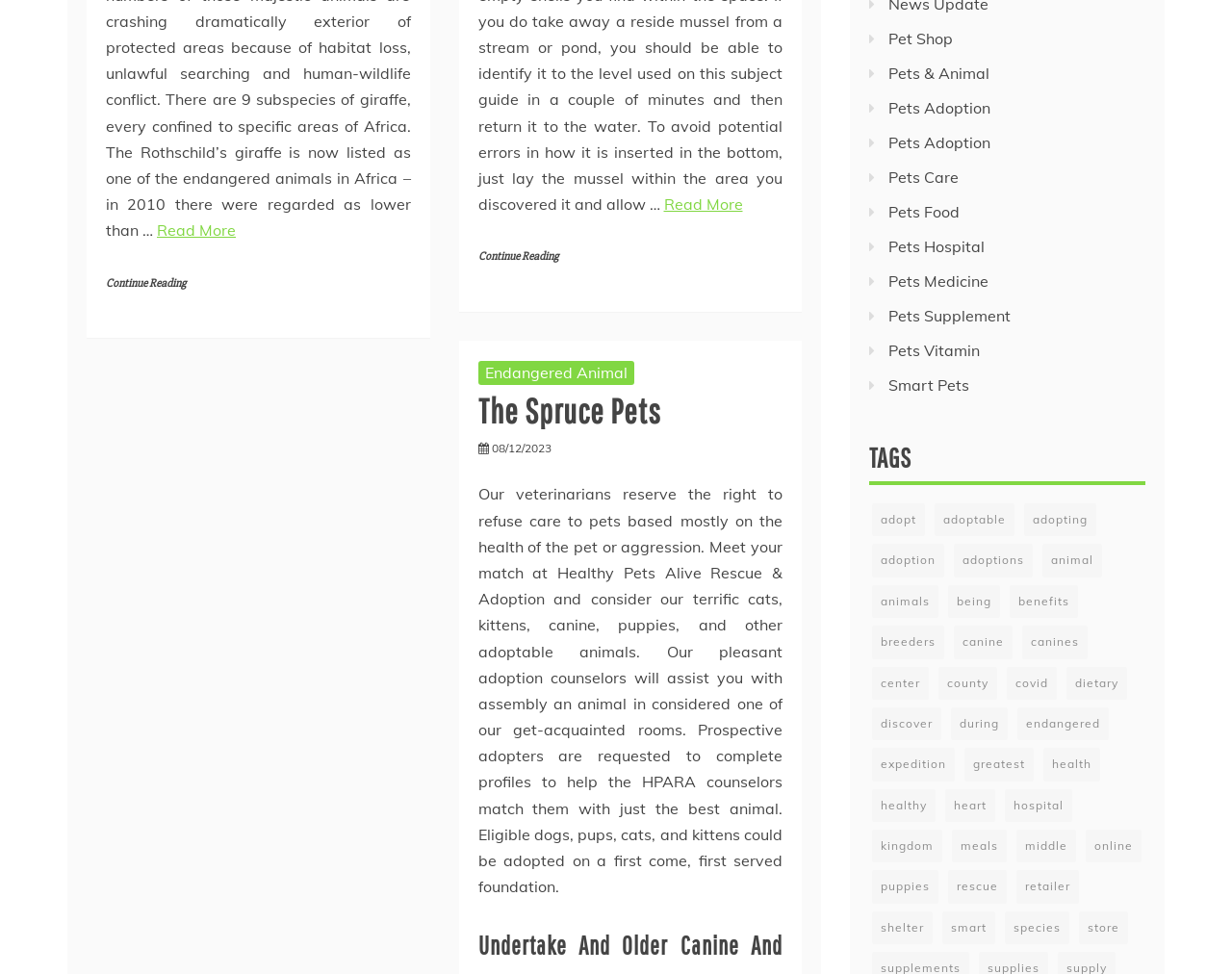Find the bounding box coordinates for the HTML element specified by: "Disclaimer".

None